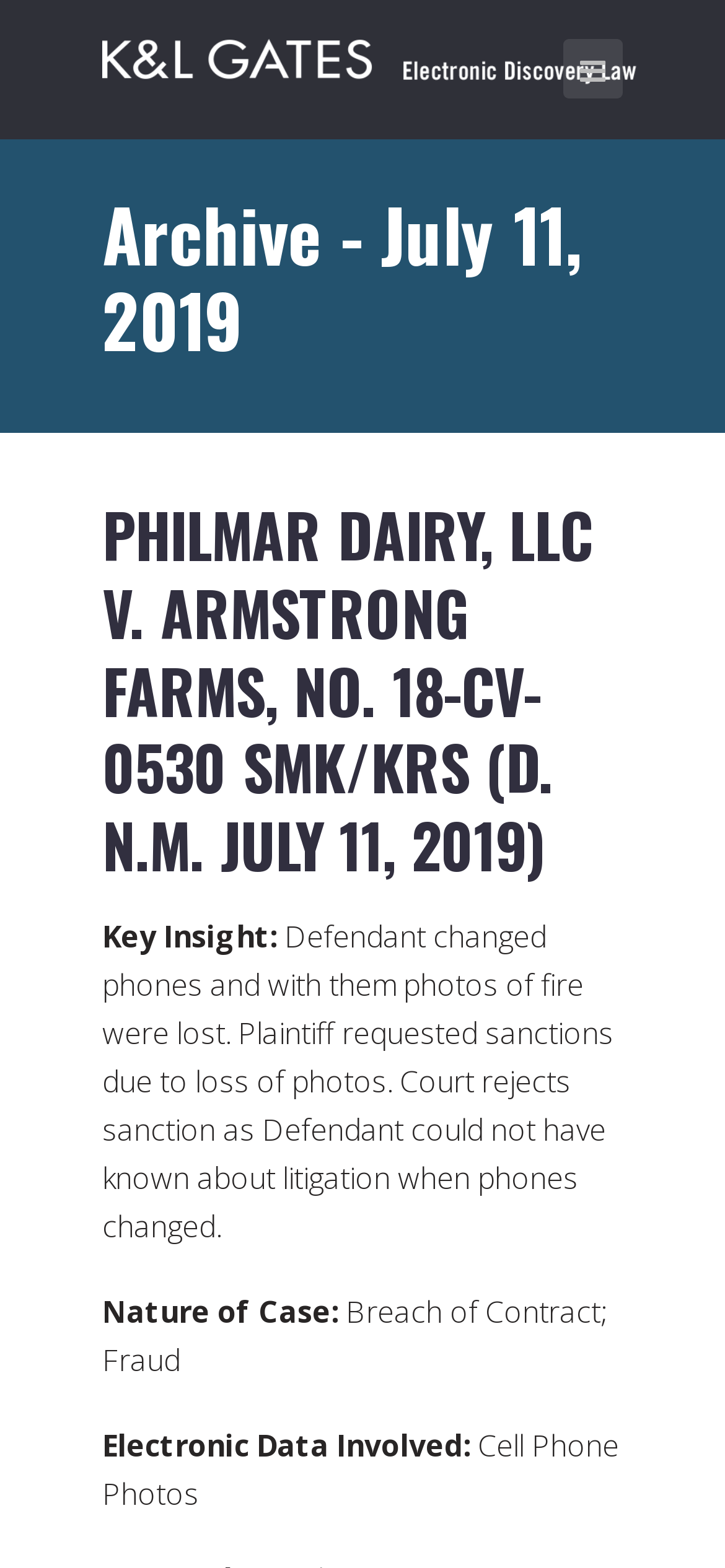Give a one-word or short-phrase answer to the following question: 
How many links are present in the webpage?

2